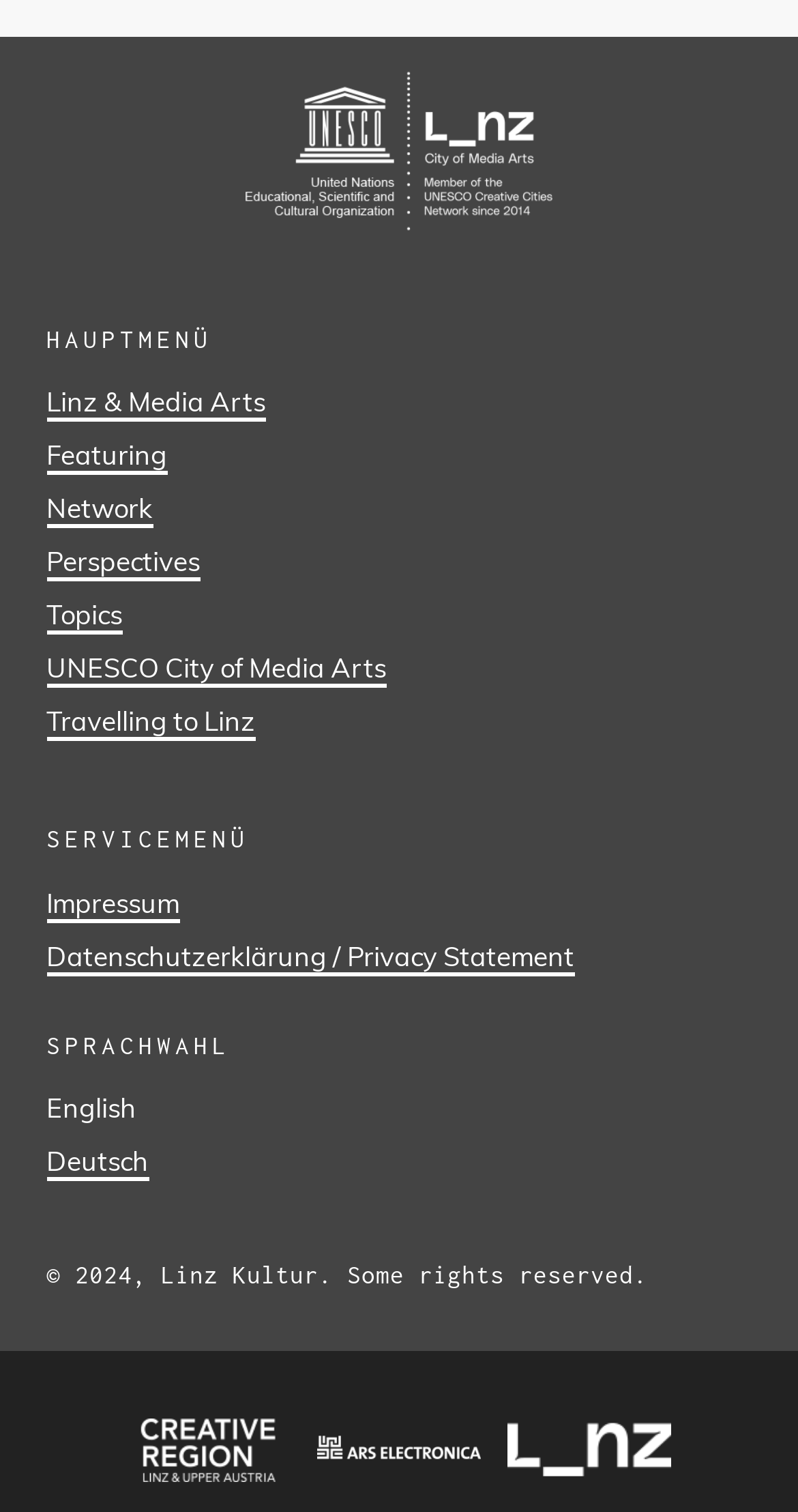Given the webpage screenshot, identify the bounding box of the UI element that matches this description: "Topics".

[0.058, 0.396, 0.153, 0.42]